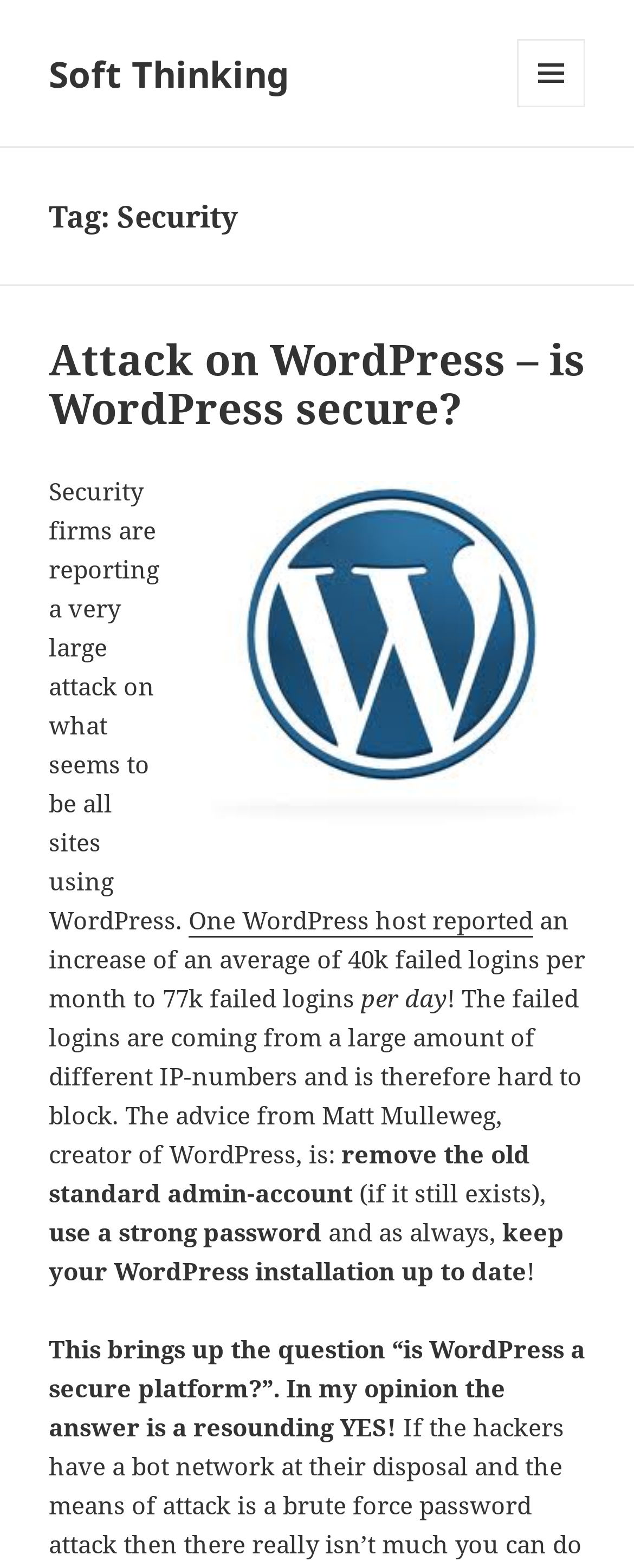What is the author's opinion on WordPress security?
Use the image to answer the question with a single word or phrase.

Yes, it is secure